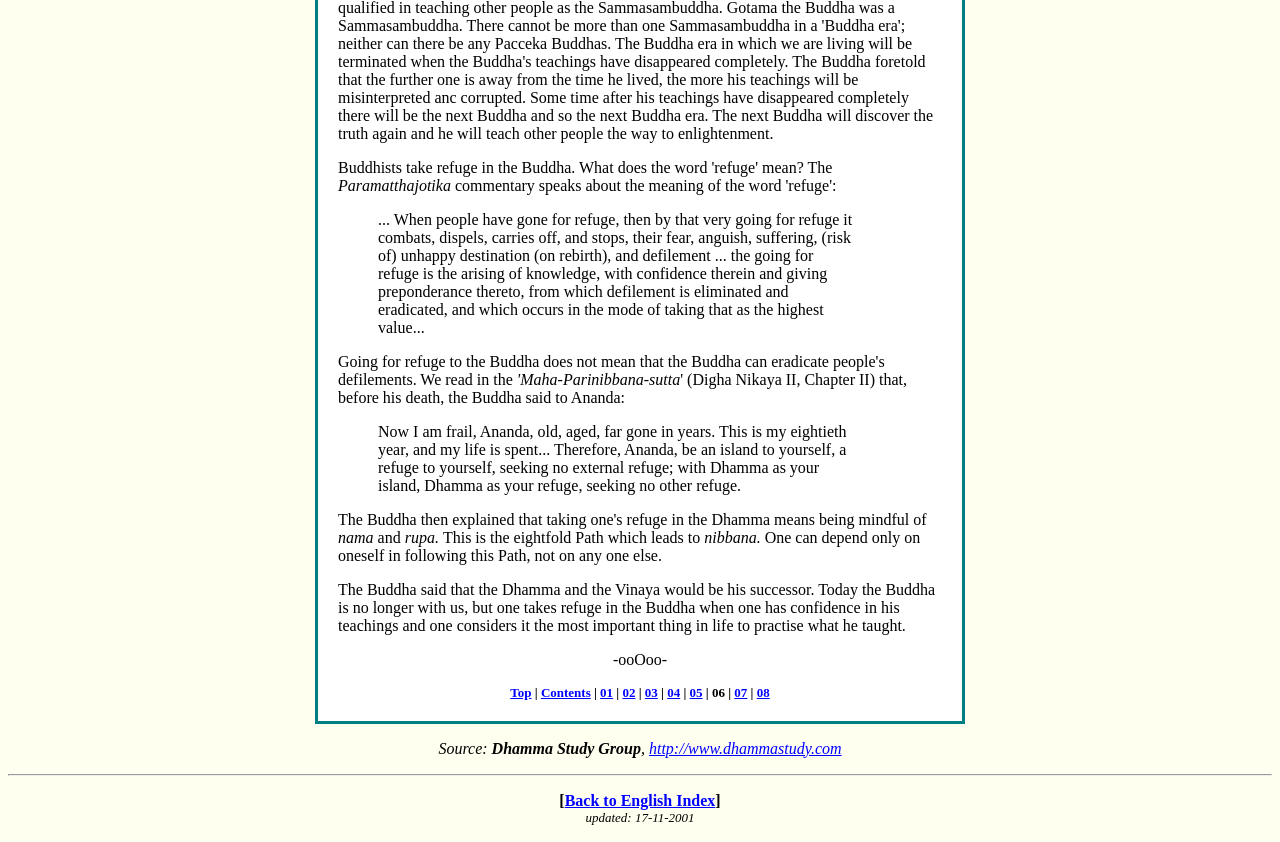Based on the element description Back to English Index, identify the bounding box coordinates for the UI element. The coordinates should be in the format (top-left x, top-left y, bottom-right x, bottom-right y) and within the 0 to 1 range.

[0.441, 0.94, 0.559, 0.96]